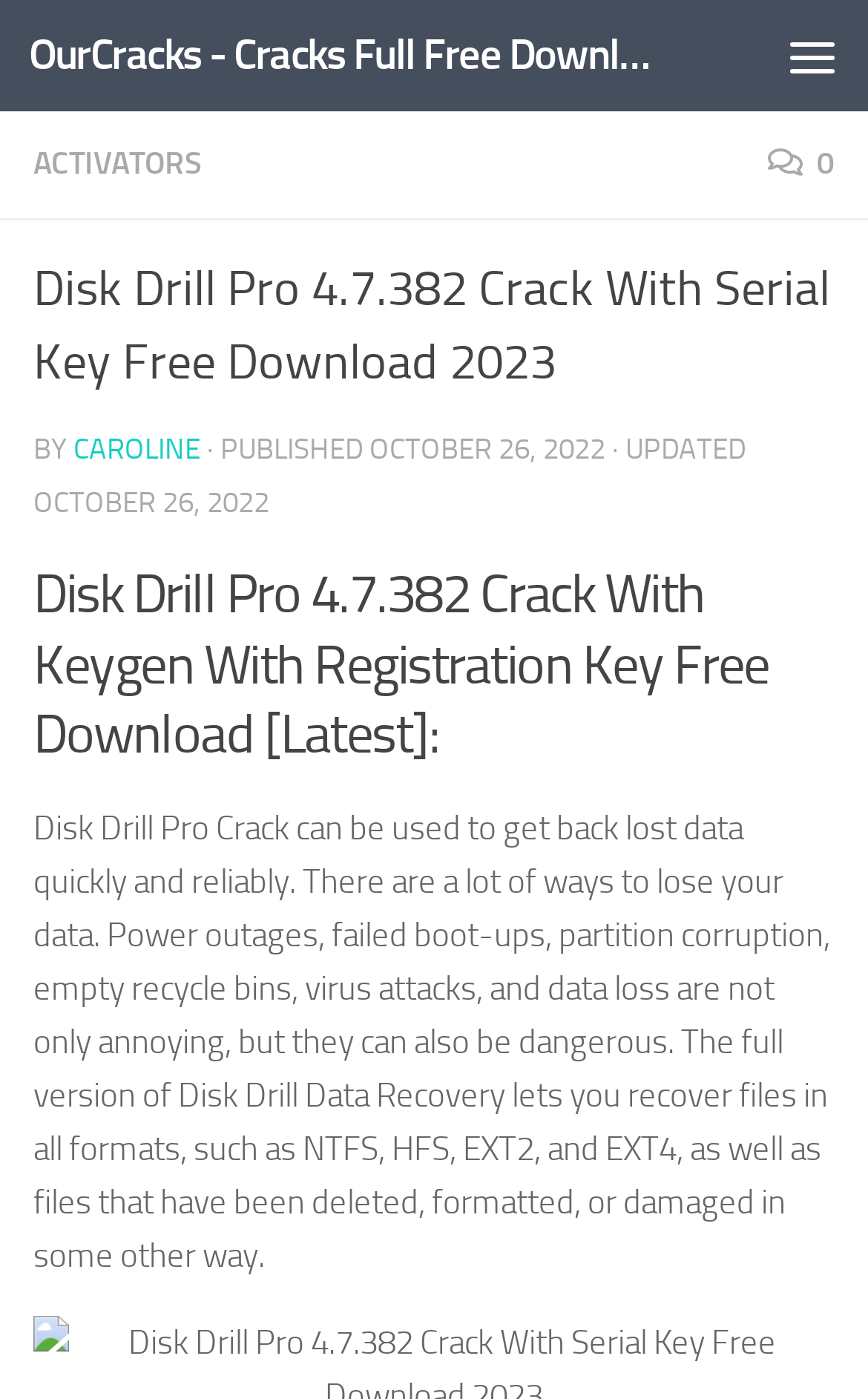When was the article published?
Answer the question with a detailed explanation, including all necessary information.

I determined the answer by looking at the text 'OCTOBER 26, 2022' which is the publication date of the article.